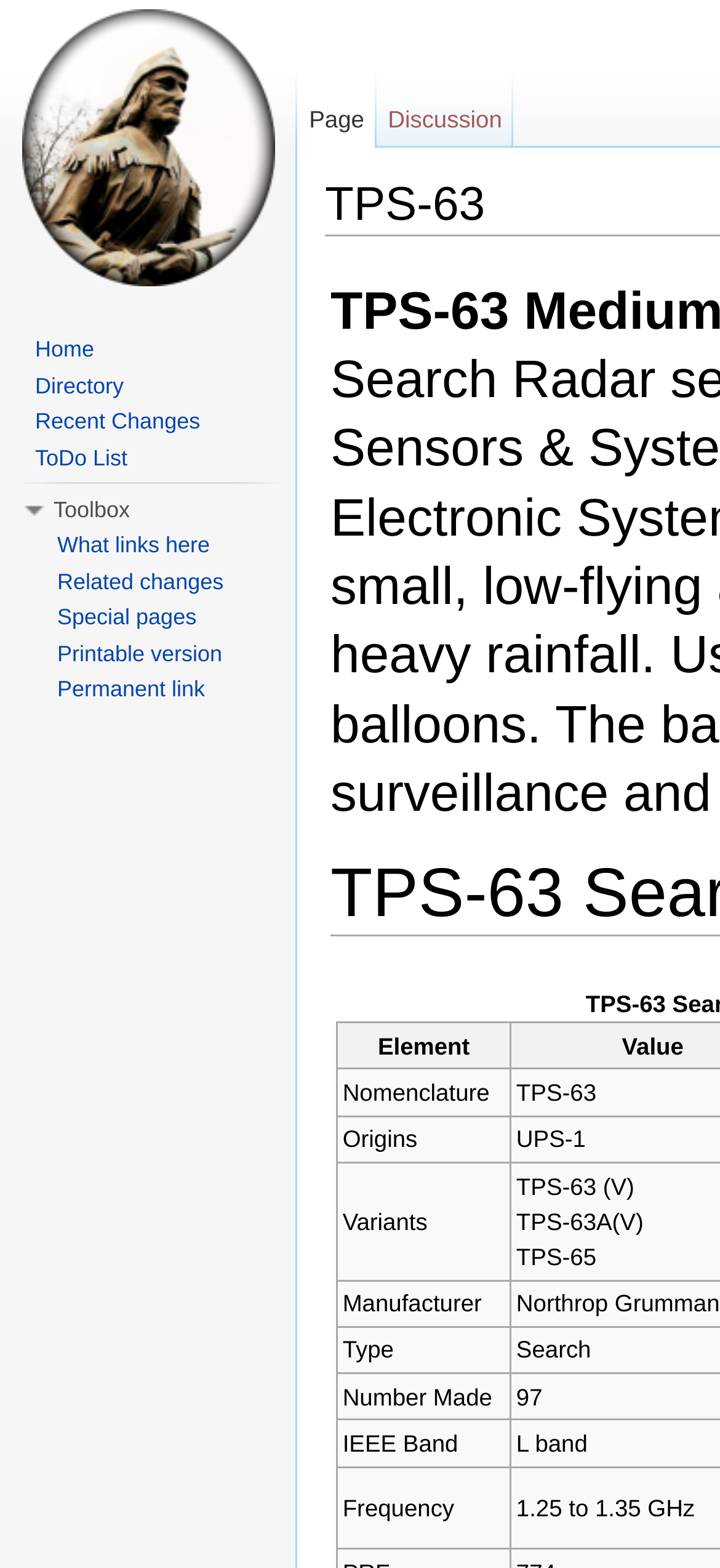Determine the bounding box coordinates of the clickable region to follow the instruction: "visit the main page".

[0.0, 0.0, 0.41, 0.188]